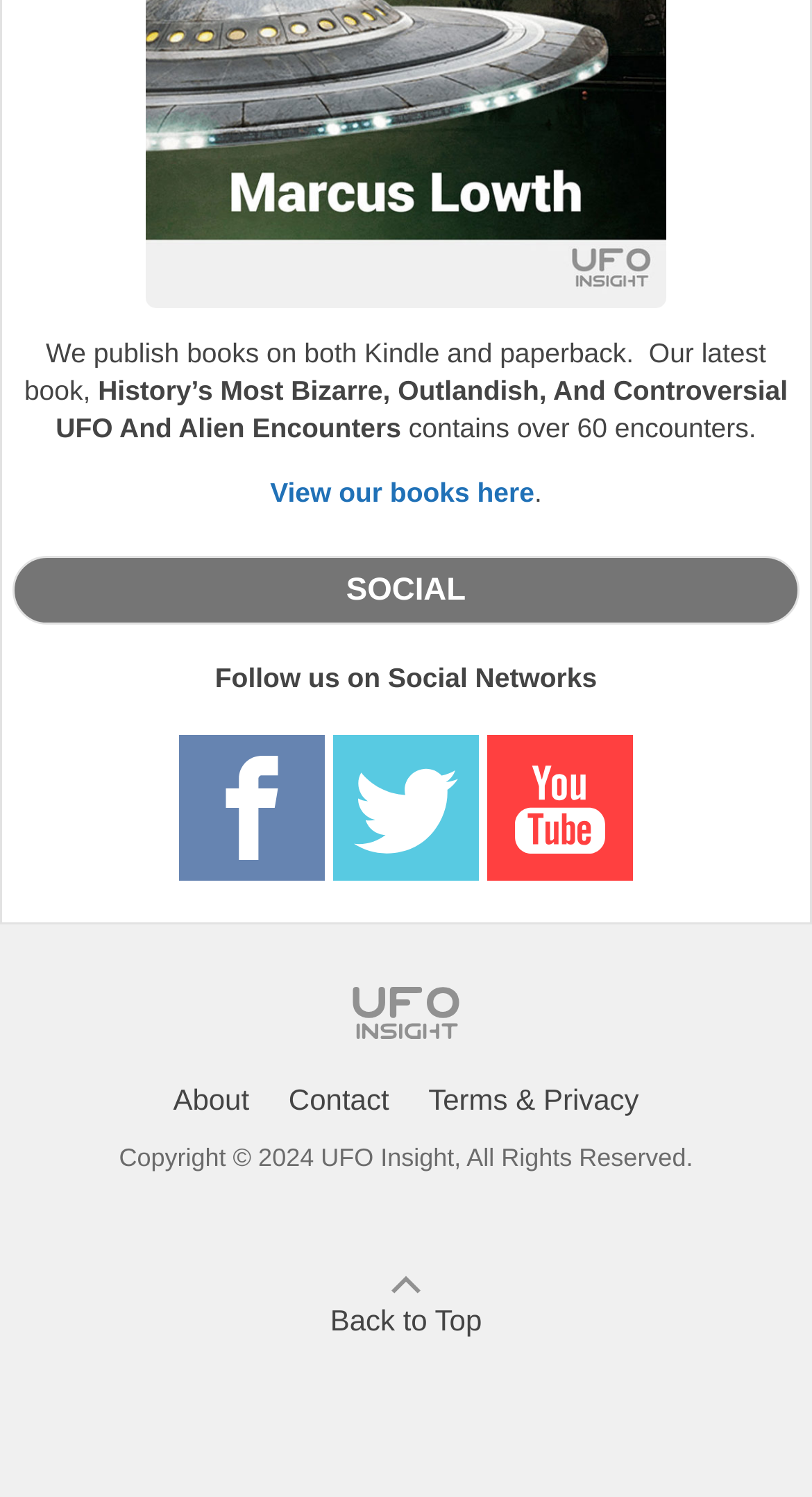Locate the bounding box coordinates of the clickable area to execute the instruction: "Go to the About page". Provide the coordinates as four float numbers between 0 and 1, represented as [left, top, right, bottom].

[0.213, 0.723, 0.307, 0.745]